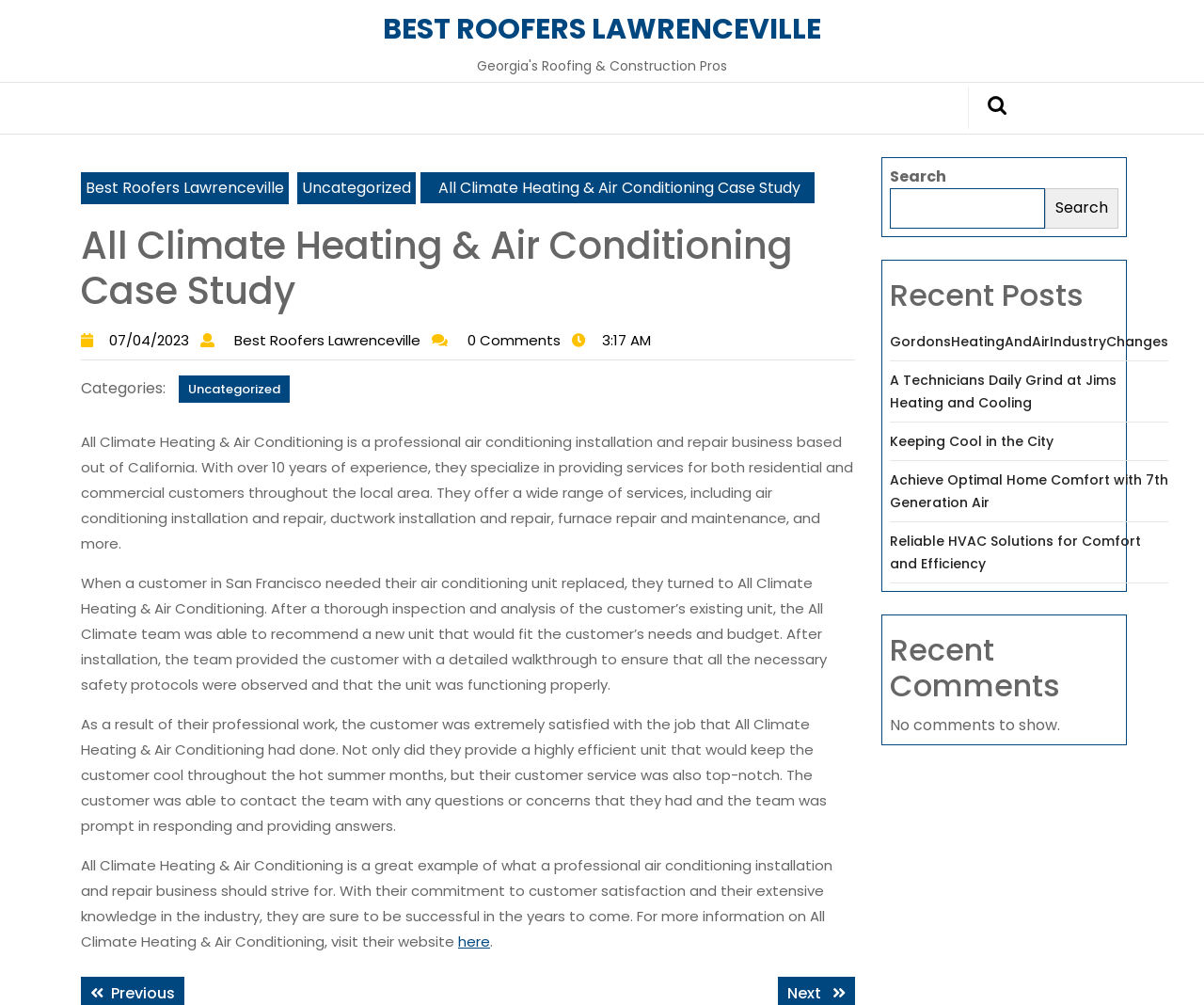Find the bounding box coordinates of the element I should click to carry out the following instruction: "Search for something".

[0.804, 0.086, 0.852, 0.128]